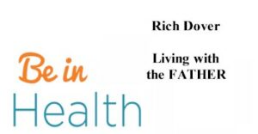Offer an in-depth description of the image.

The image features a stylized title that reads "Be in Health" with "Health" highlighted in a flowing blue font, and "Be in" set in a warm orange hue. Above it, the name "Rich Dover" is presented in a bold, elegant font, indicating the author or speaker associated with the content. Beneath this, the phrase "Living with the FATHER" is displayed in a strong black typeface, emphasizing the spiritual theme of connection and health through faith. This imagery encapsulates the theme of well-being intertwined with spirituality, reflecting Rich Dover's mission and focus in his work.